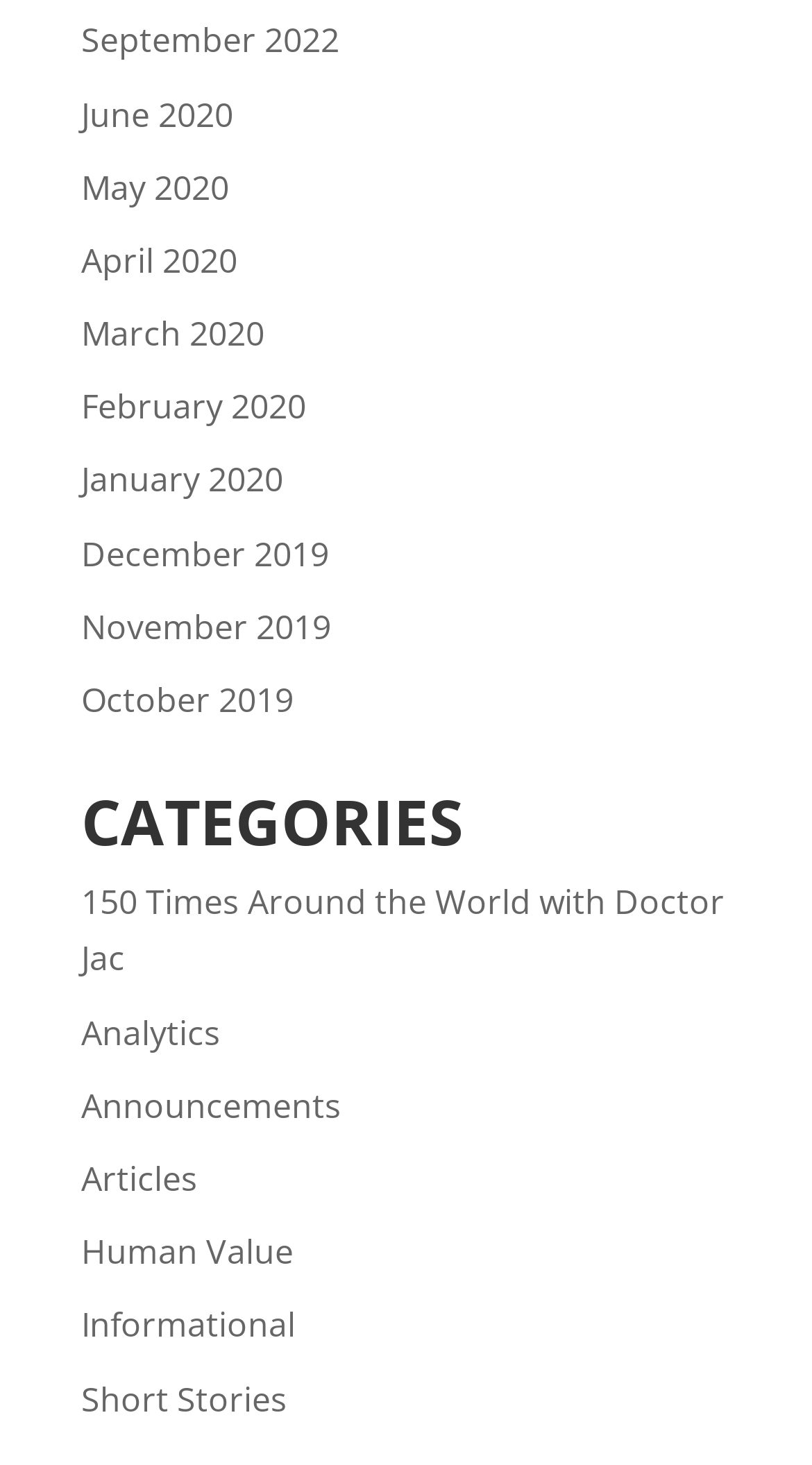Using the format (top-left x, top-left y, bottom-right x, bottom-right y), and given the element description, identify the bounding box coordinates within the screenshot: April 2020

[0.1, 0.162, 0.292, 0.193]